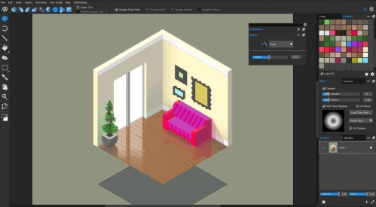What is reflected on the glossy wooden floor?
From the details in the image, answer the question comprehensively.

The caption states that the glossy wooden floor reflects the colors in the room, which implies that the floor is shiny and mirrors the hues of the surrounding objects, adding to the overall aesthetic appeal of the space.